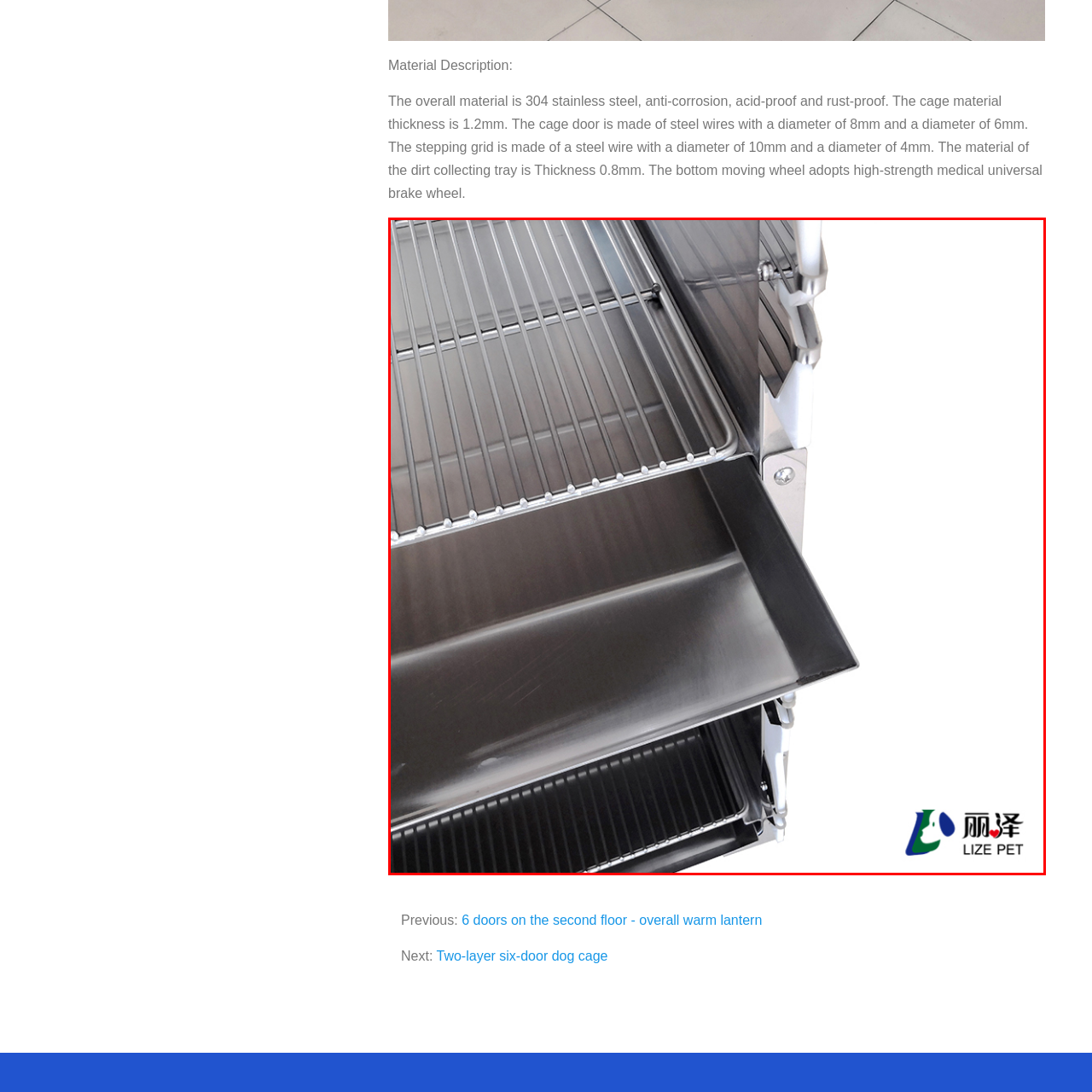Focus on the image enclosed by the red outline and give a short answer: What is the thickness of the dirt collecting tray?

0.8mm